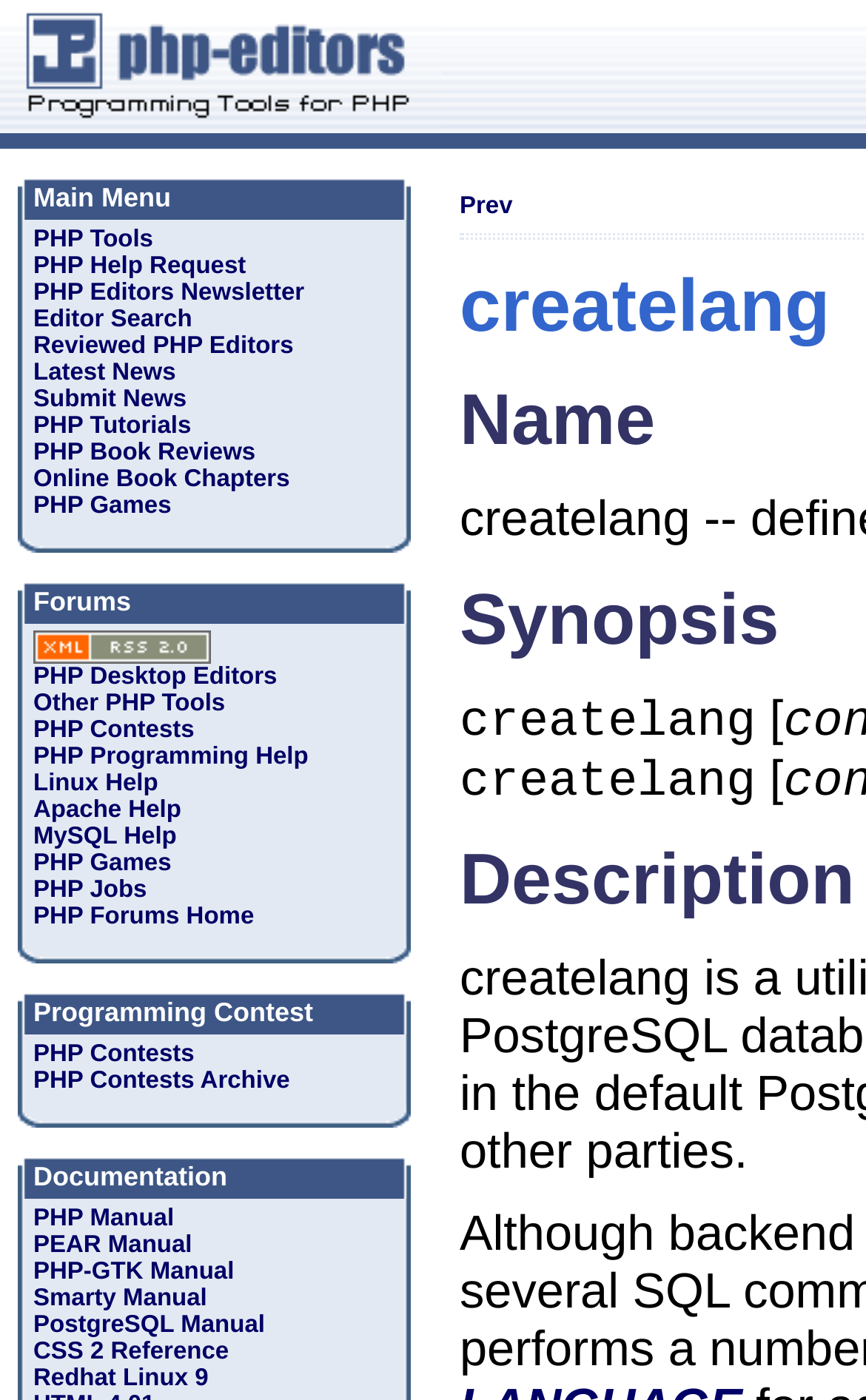Please specify the bounding box coordinates of the clickable section necessary to execute the following command: "visit the website wrostgame.com".

None